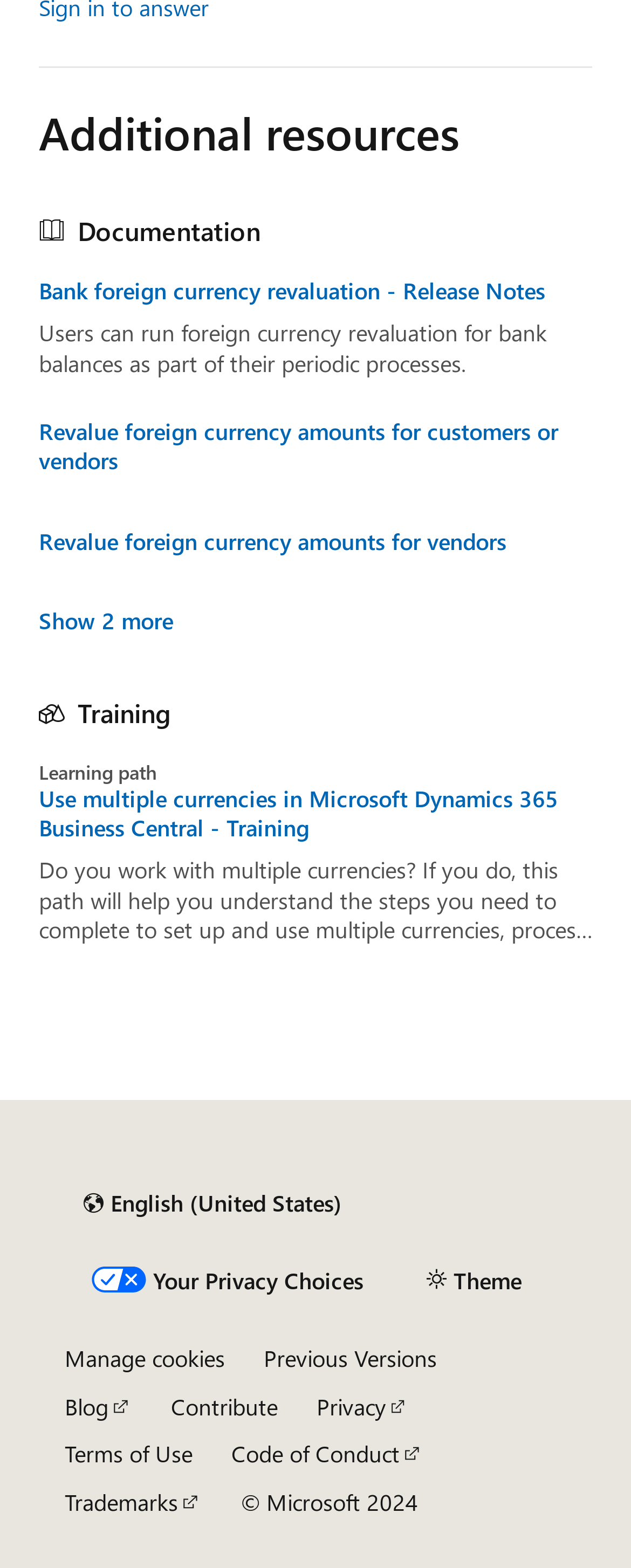Find the bounding box coordinates of the clickable area required to complete the following action: "Show more resources".

[0.062, 0.388, 0.274, 0.405]